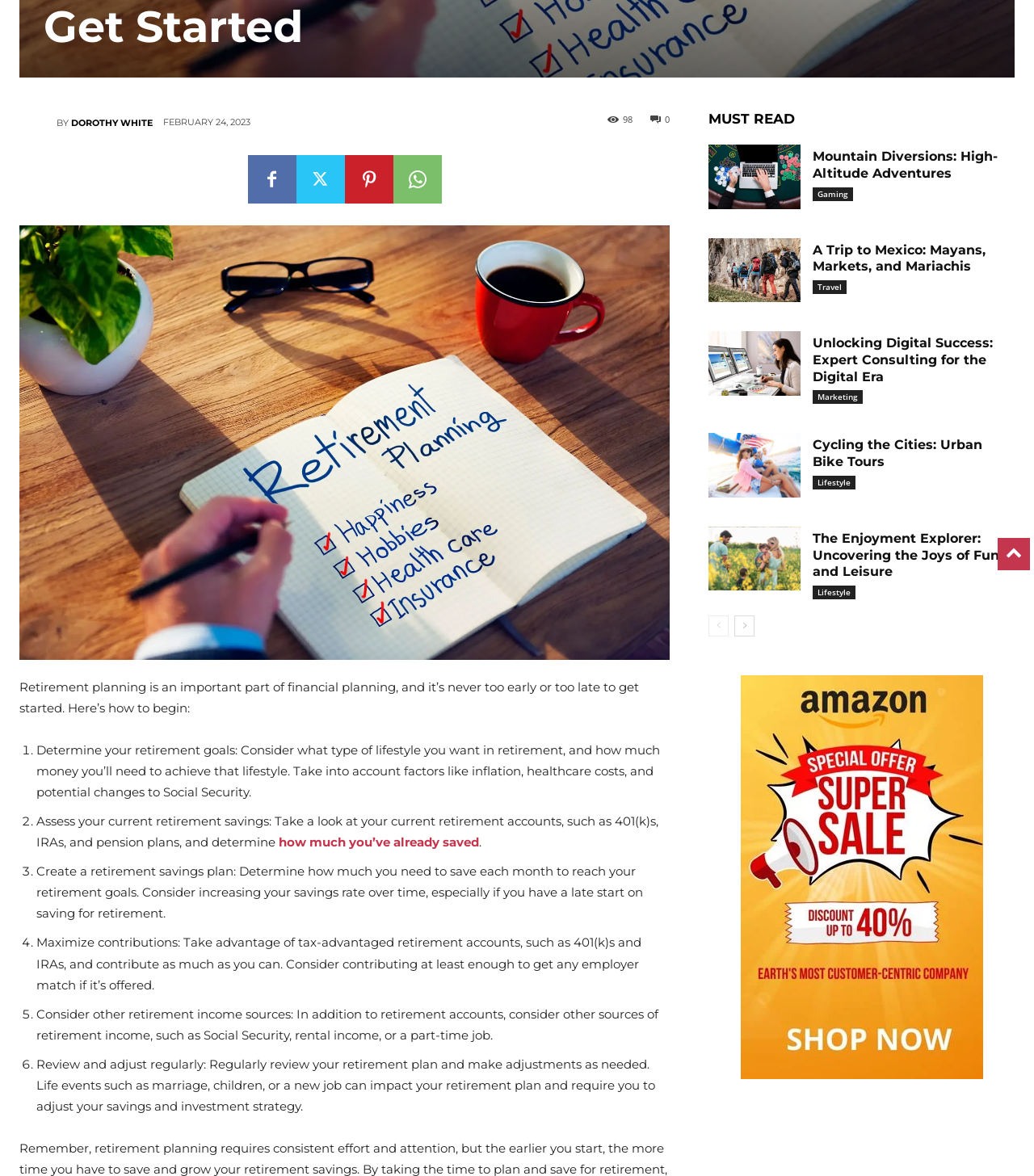Extract the bounding box of the UI element described as: "Contact".

None